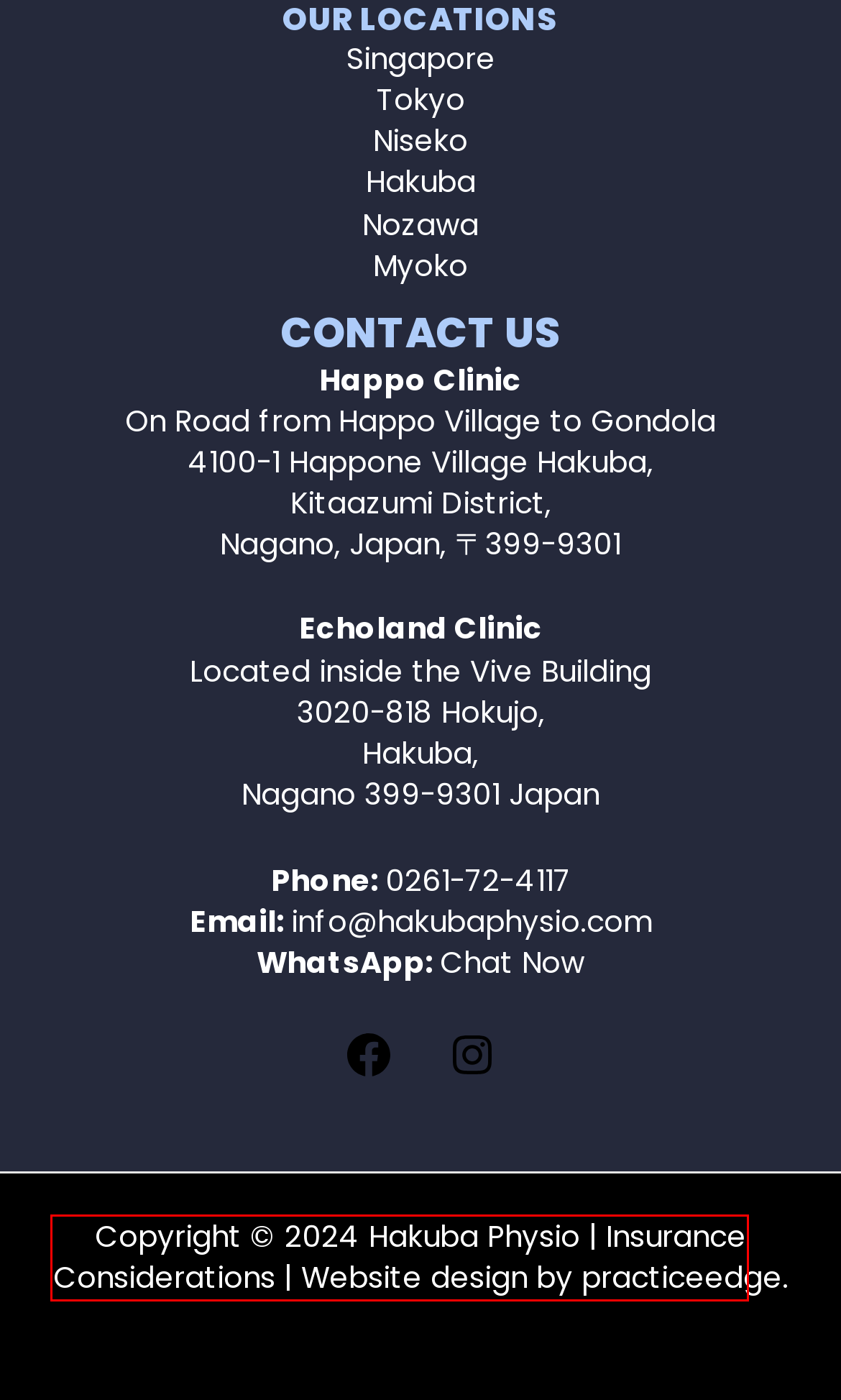Provided is a screenshot of a webpage with a red bounding box around an element. Select the most accurate webpage description for the page that appears after clicking the highlighted element. Here are the candidates:
A. Tokyo Physio – Quality Care from People Who Care
B. Myoko Physio – Quality Care from People Who Care
C. Storeganise user app
D. Niseko Physio – Quality Care from People Who Care
E. Singapore Physio – Quality Care from People Who Care
F. Medical Marketing Agency | Healthcare Marketing Australia
G. Insurance Considerations – Hakuba Physio
H. Hakuba Physio – Quality Care from People Who Care

G